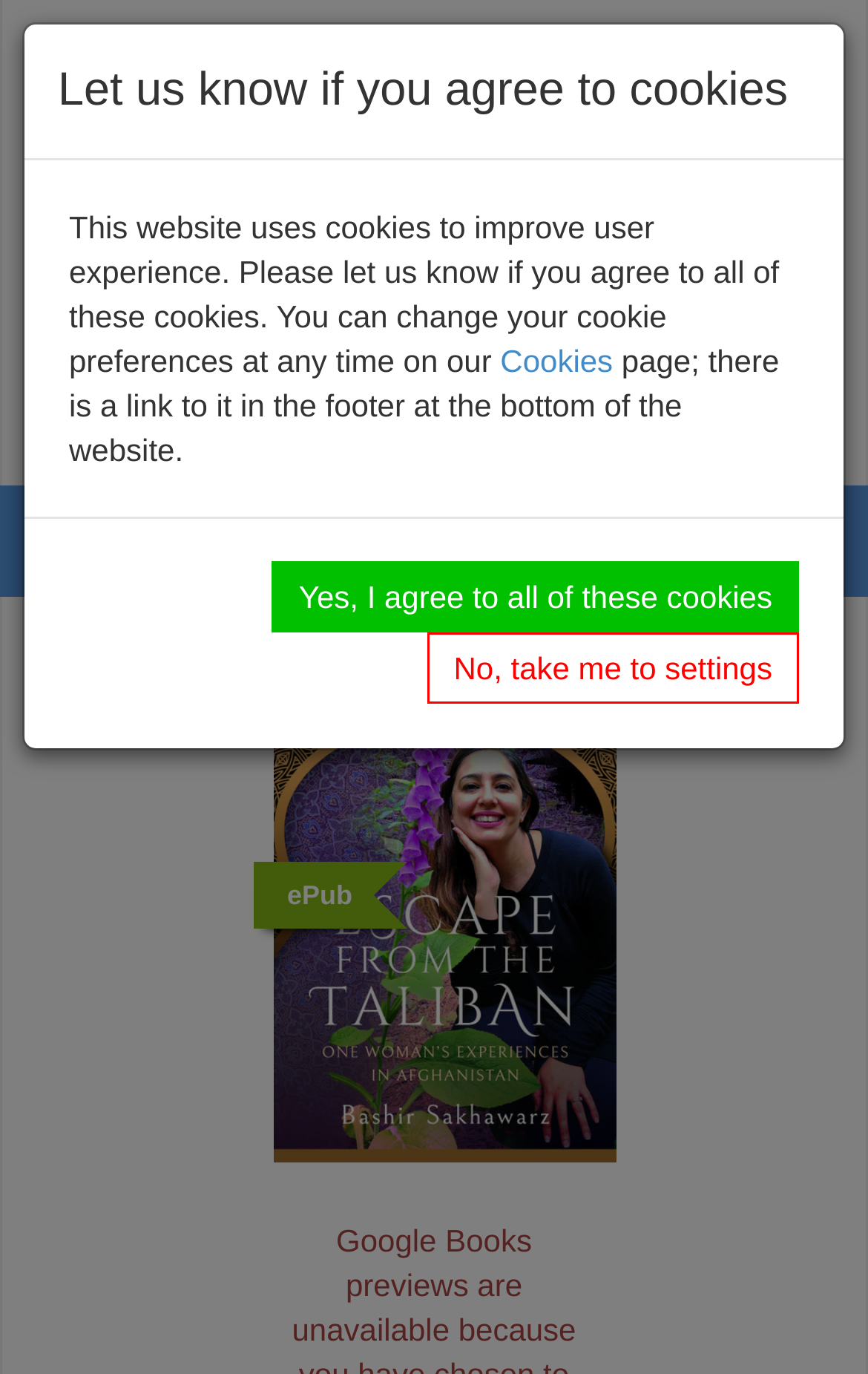Determine the bounding box coordinates for the element that should be clicked to follow this instruction: "Toggle navigation". The coordinates should be given as four float numbers between 0 and 1, in the format [left, top, right, bottom].

[0.849, 0.366, 0.962, 0.421]